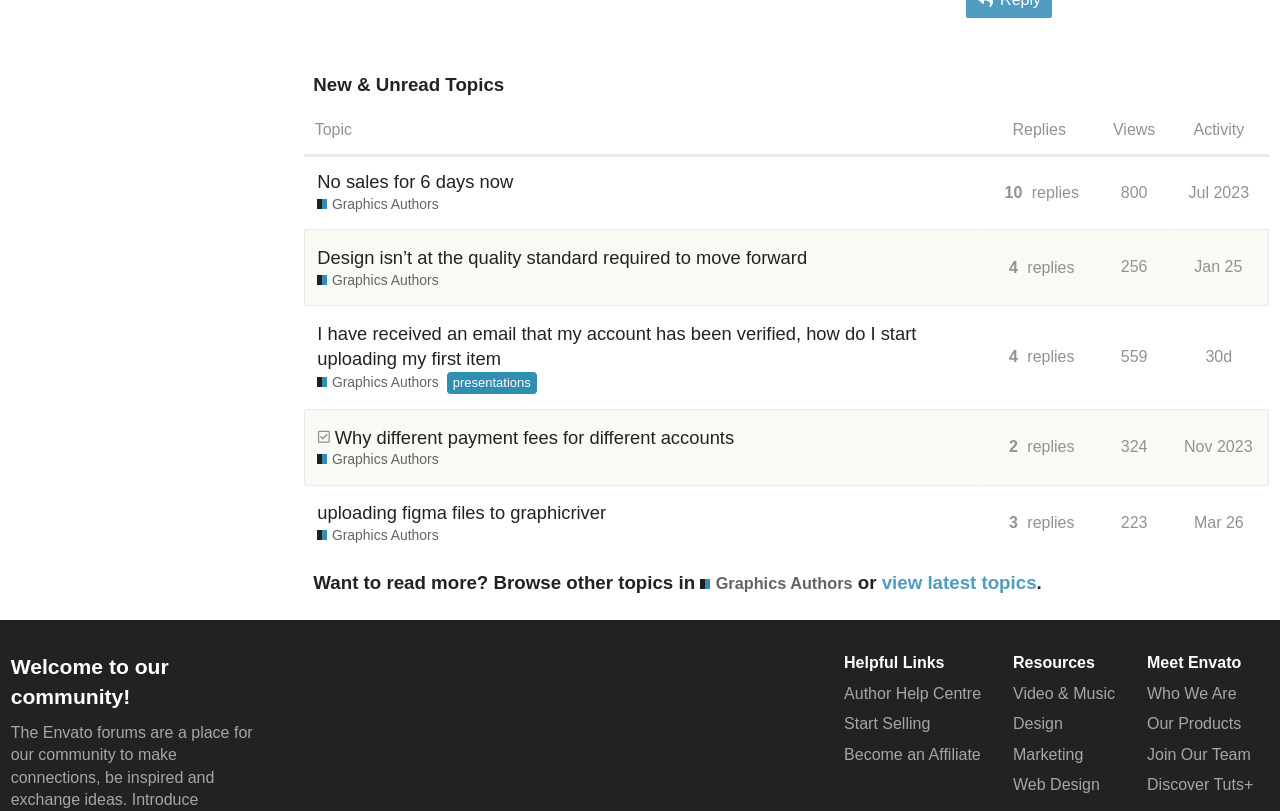Can you identify the bounding box coordinates of the clickable region needed to carry out this instruction: 'View latest topics'? The coordinates should be four float numbers within the range of 0 to 1, stated as [left, top, right, bottom].

[0.689, 0.705, 0.81, 0.731]